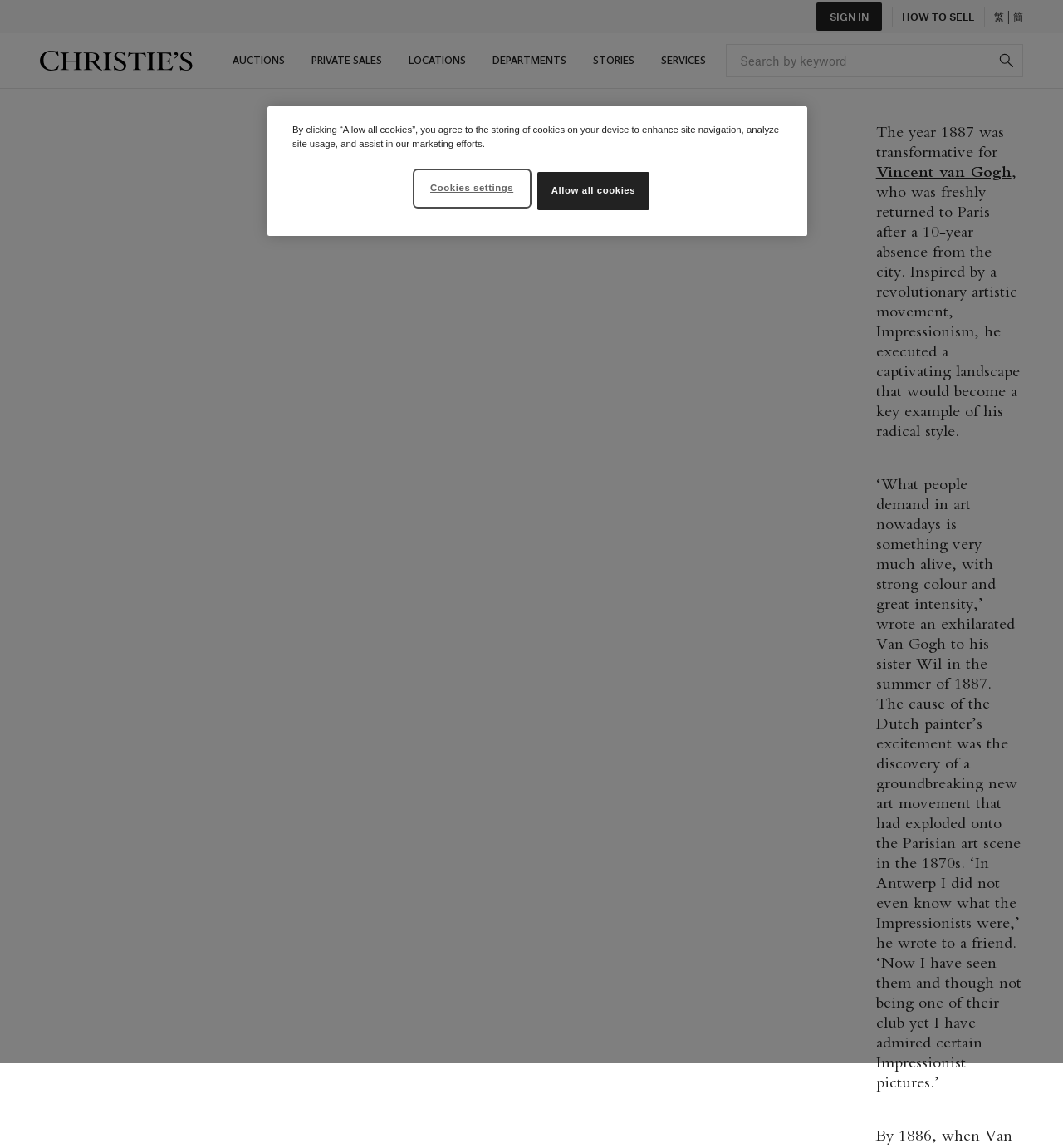What is the name of Van Gogh's sister mentioned?
From the image, respond using a single word or phrase.

Wil